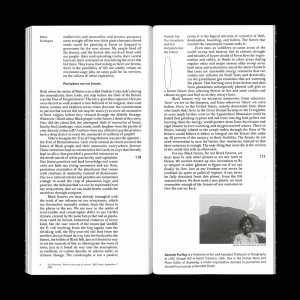Provide your answer in one word or a succinct phrase for the question: 
What is the broader initiative exploring?

Intersections of race, ecology, and reparations